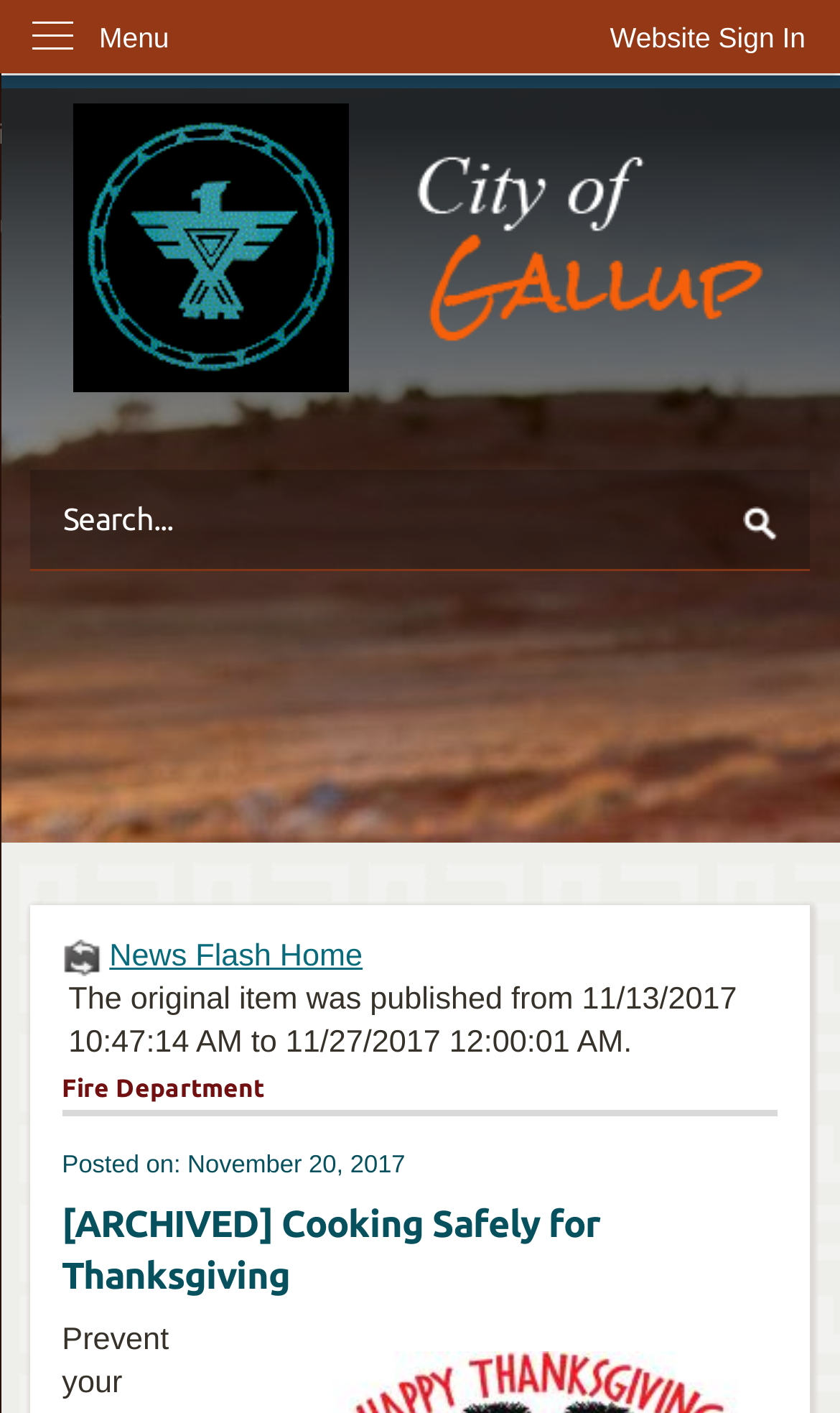Locate the UI element that matches the description Menu in the webpage screenshot. Return the bounding box coordinates in the format (top-left x, top-left y, bottom-right x, bottom-right y), with values ranging from 0 to 1.

[0.0, 0.0, 0.235, 0.052]